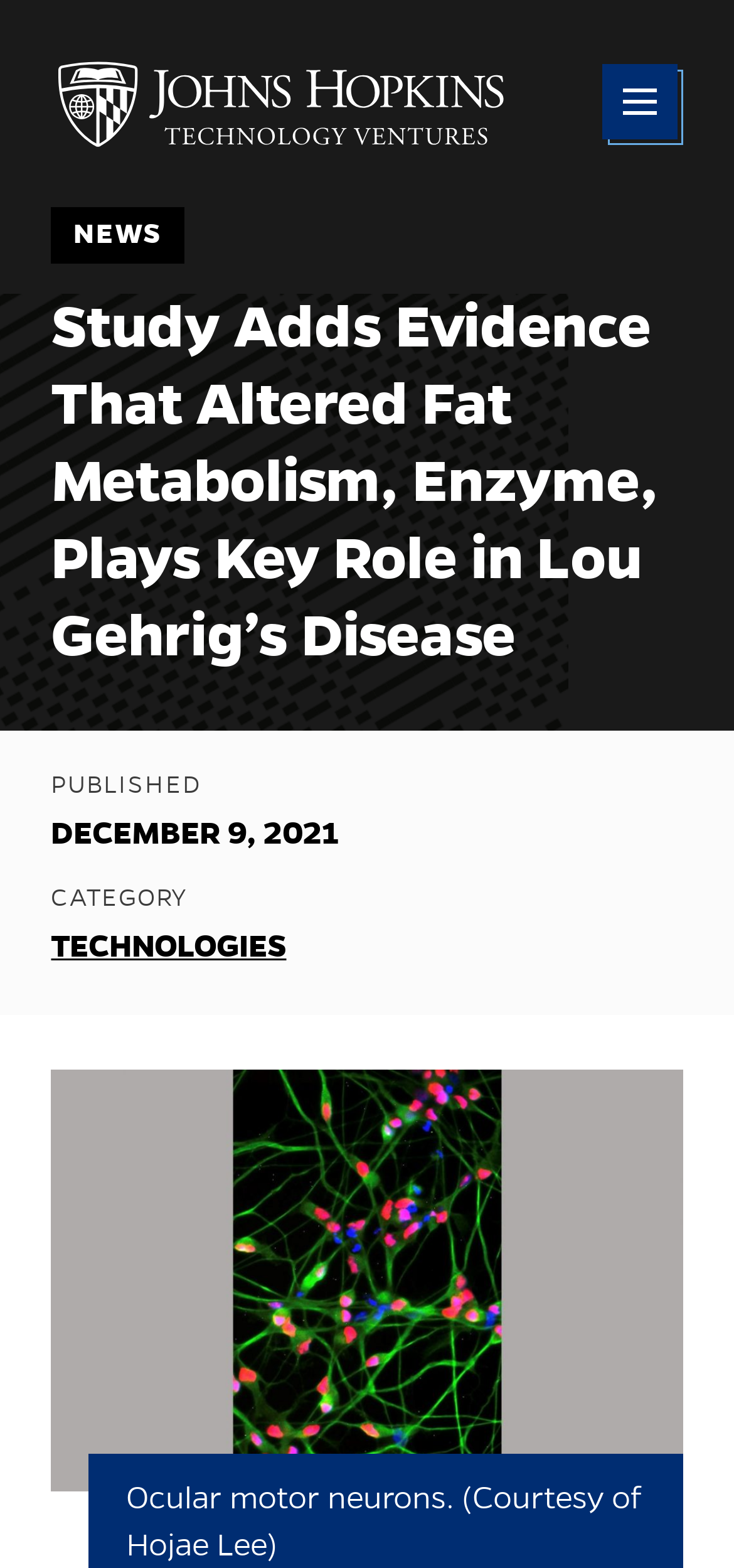Can you locate the main headline on this webpage and provide its text content?

Study Adds Evidence That Altered Fat Metabolism, Enzyme, Plays Key Role in Lou Gehrig’s Disease